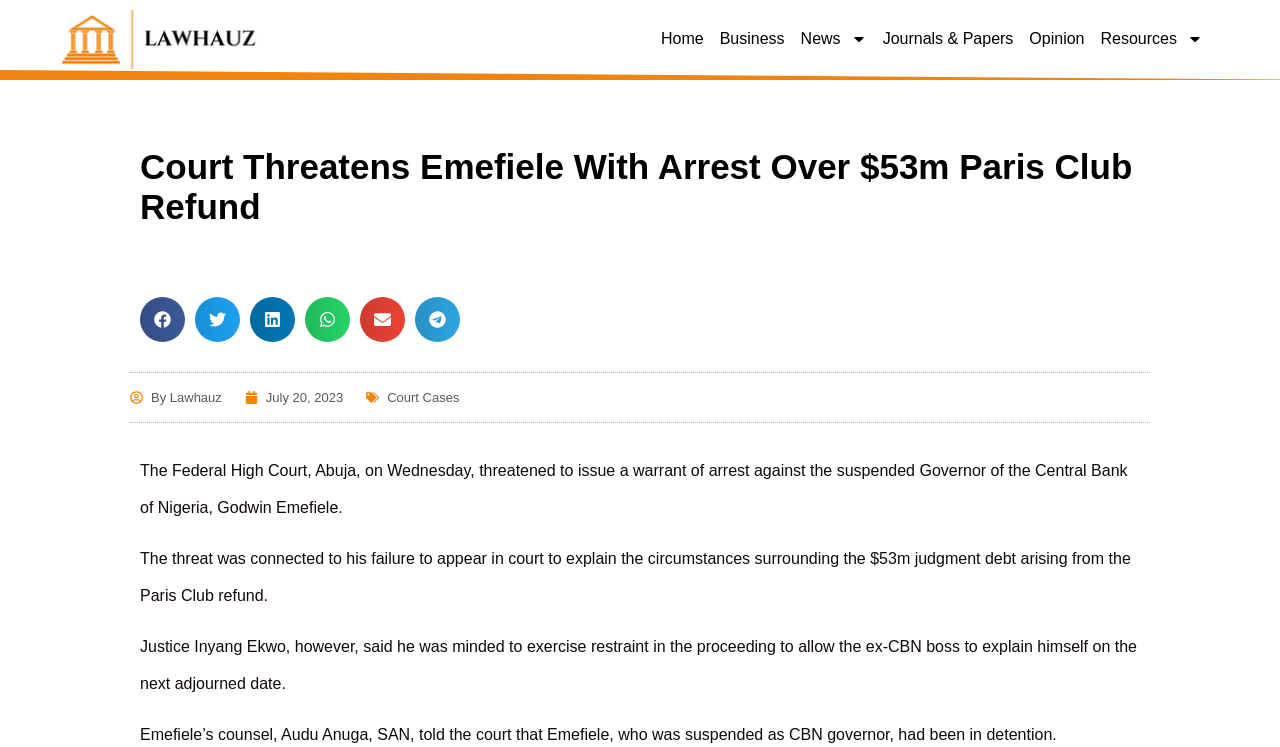Find and indicate the bounding box coordinates of the region you should select to follow the given instruction: "Click on the Home link".

[0.511, 0.038, 0.555, 0.068]